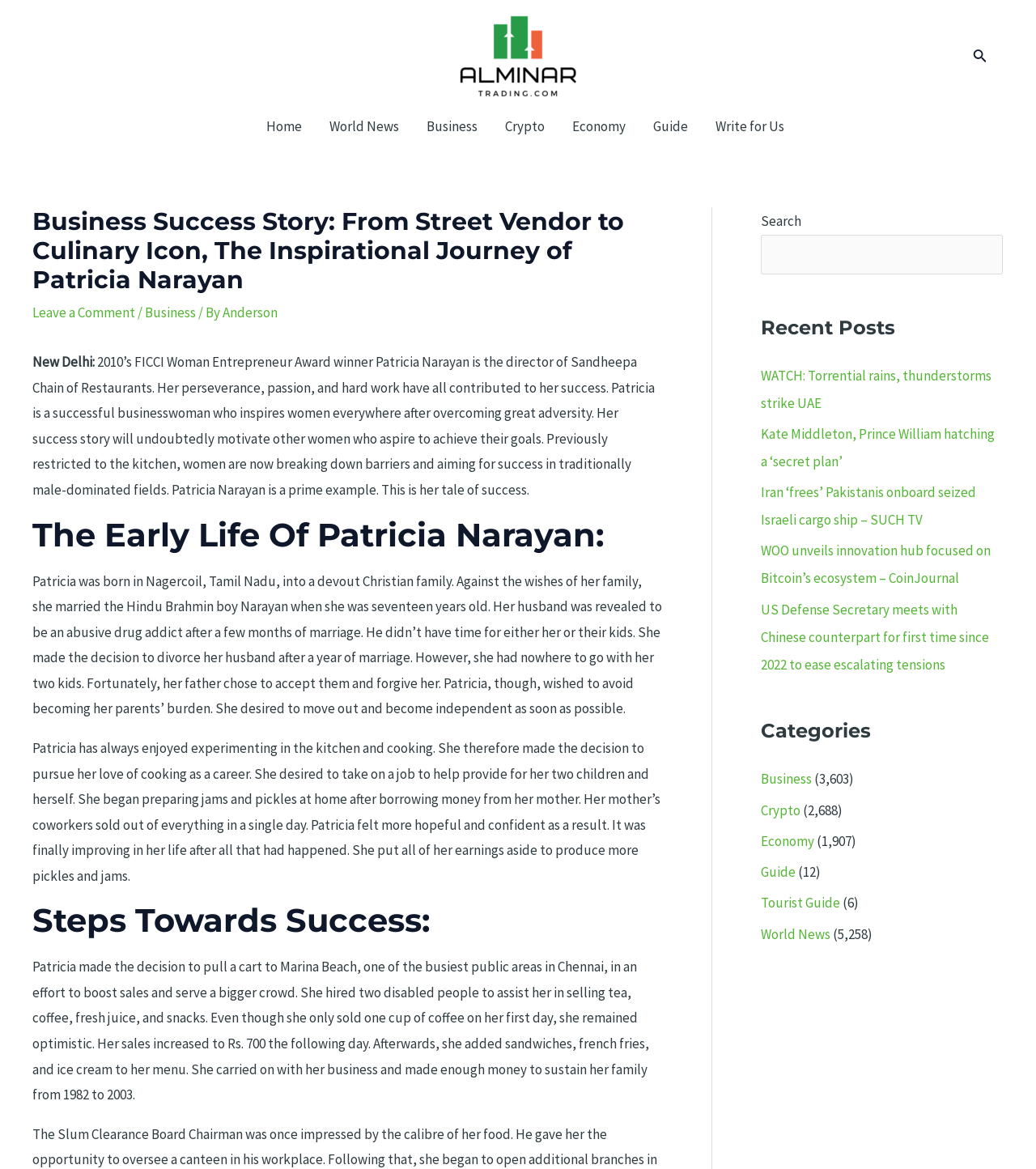Using the webpage screenshot, find the UI element described by Write for Us. Provide the bounding box coordinates in the format (top-left x, top-left y, bottom-right x, bottom-right y), ensuring all values are floating point numbers between 0 and 1.

[0.677, 0.098, 0.757, 0.118]